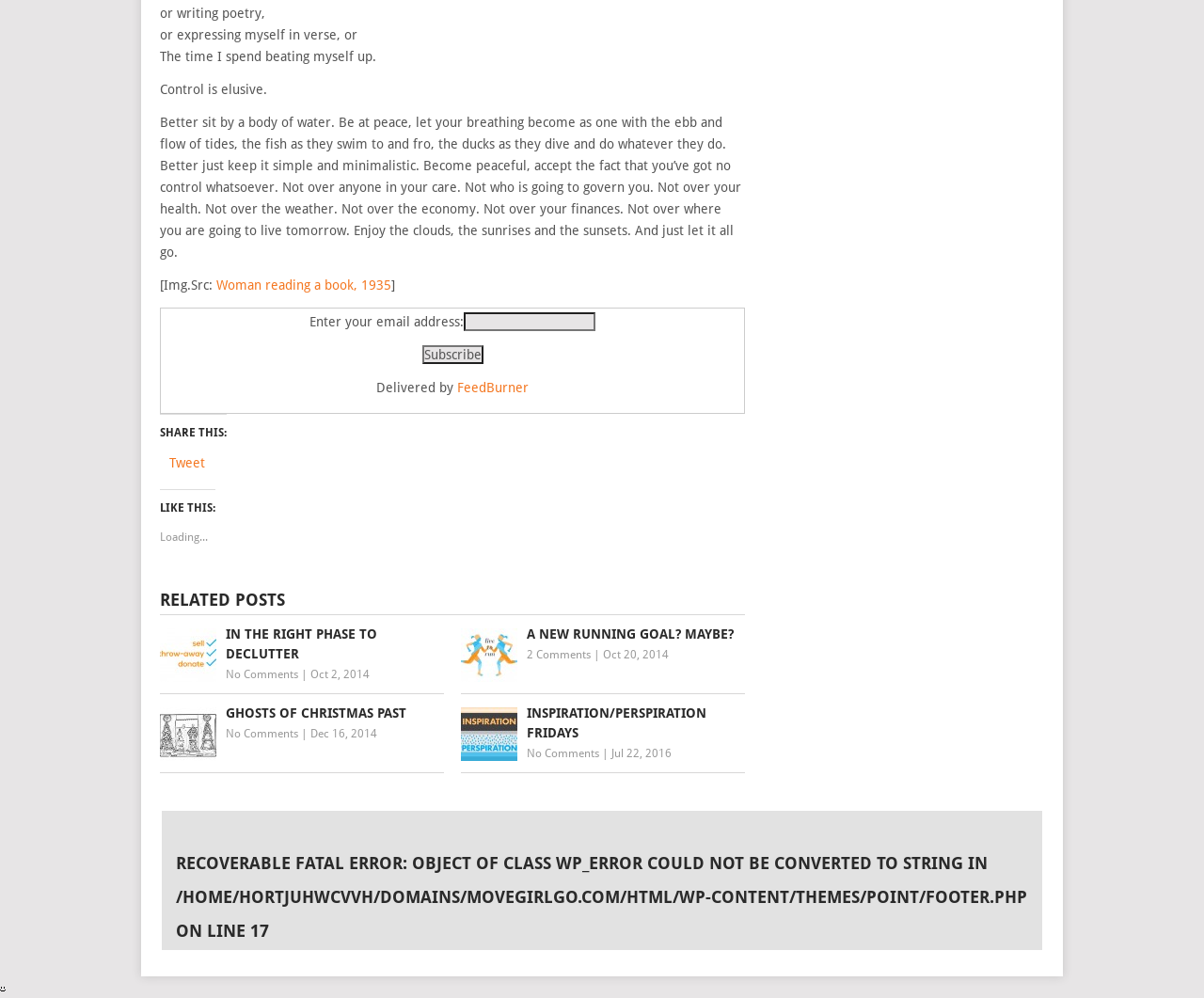Find the bounding box coordinates for the area that should be clicked to accomplish the instruction: "Enter email address".

[0.385, 0.313, 0.495, 0.332]